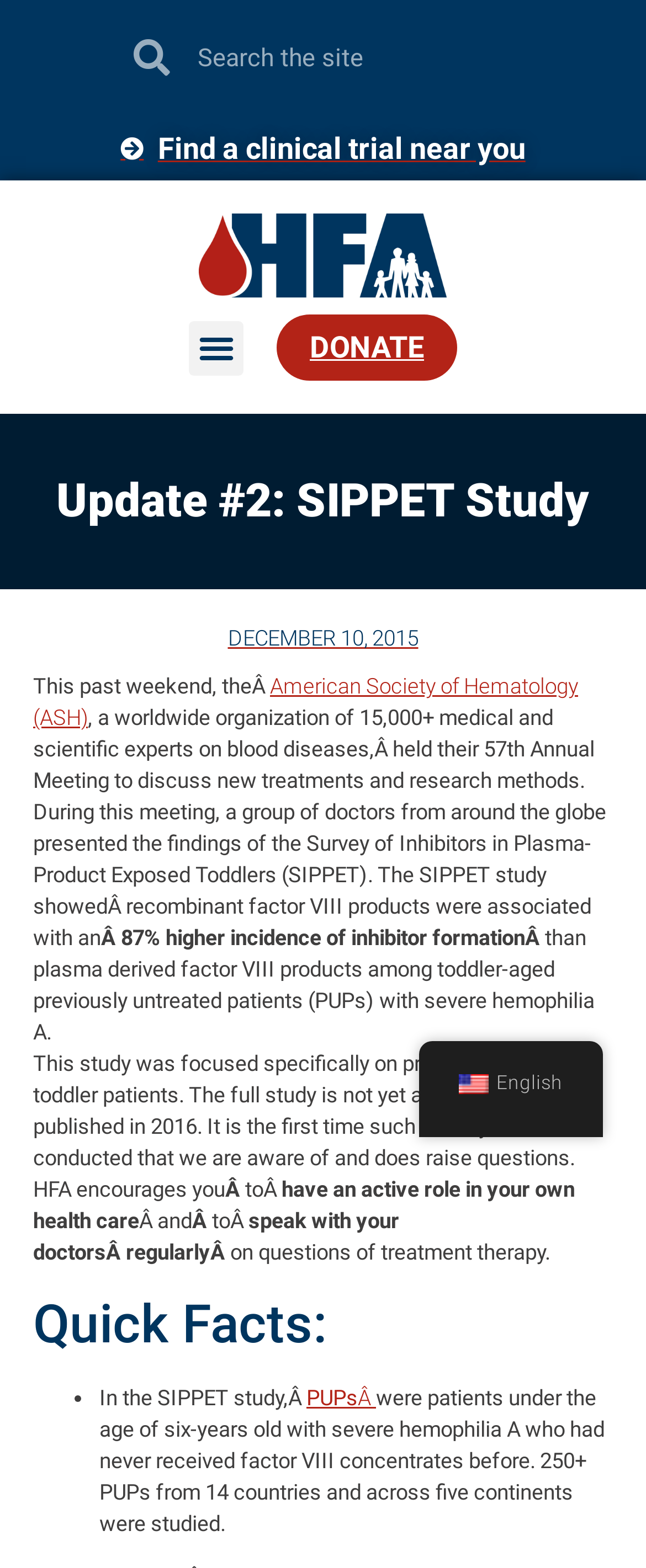Please analyze the image and give a detailed answer to the question:
How many patients were studied in the SIPPET study?

The article states that 250+ PUPs from 14 countries and across five continents were studied in the SIPPET study.